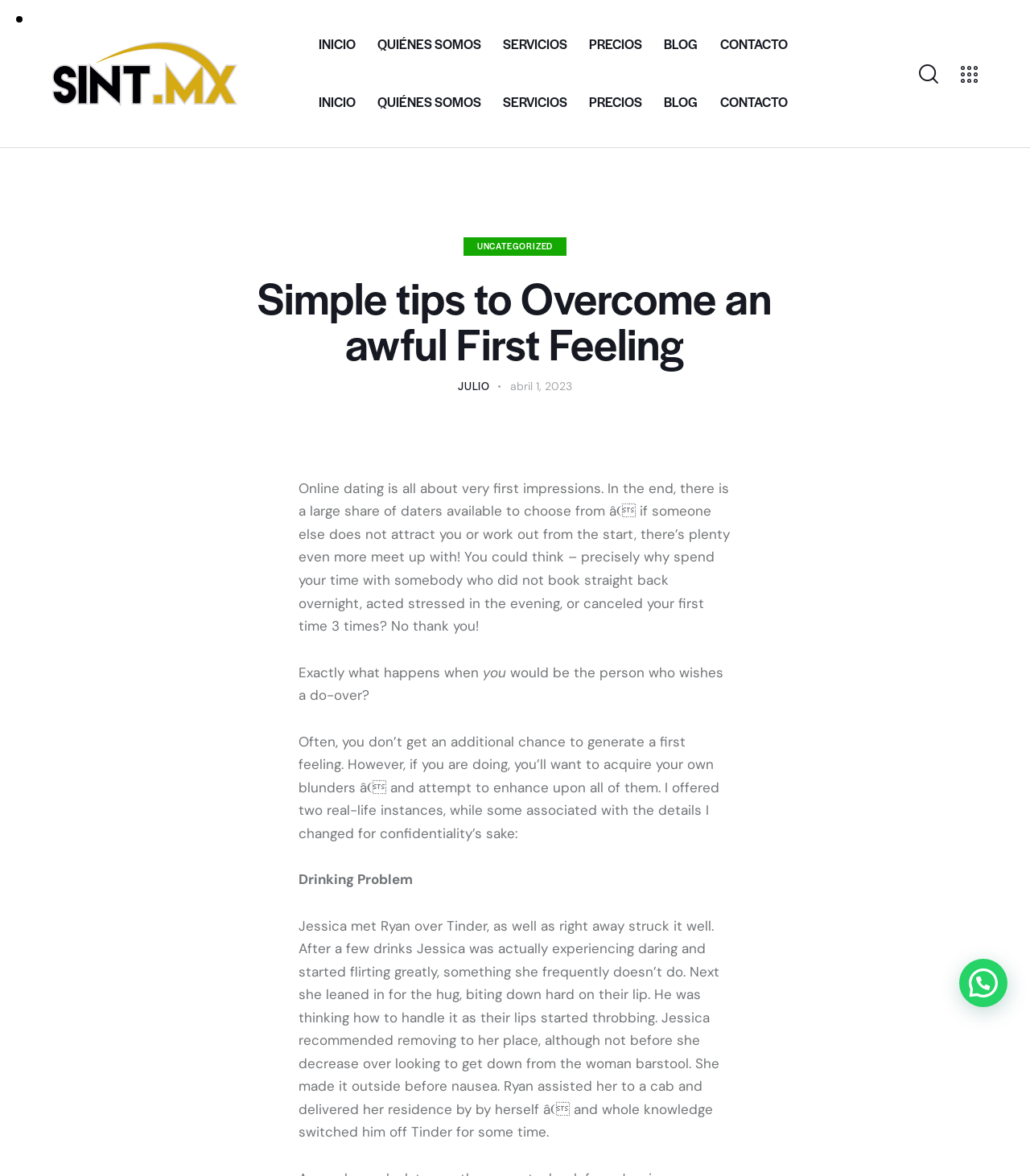Can you provide the bounding box coordinates for the element that should be clicked to implement the instruction: "View the 'Mark tf3.jpg' image"?

None